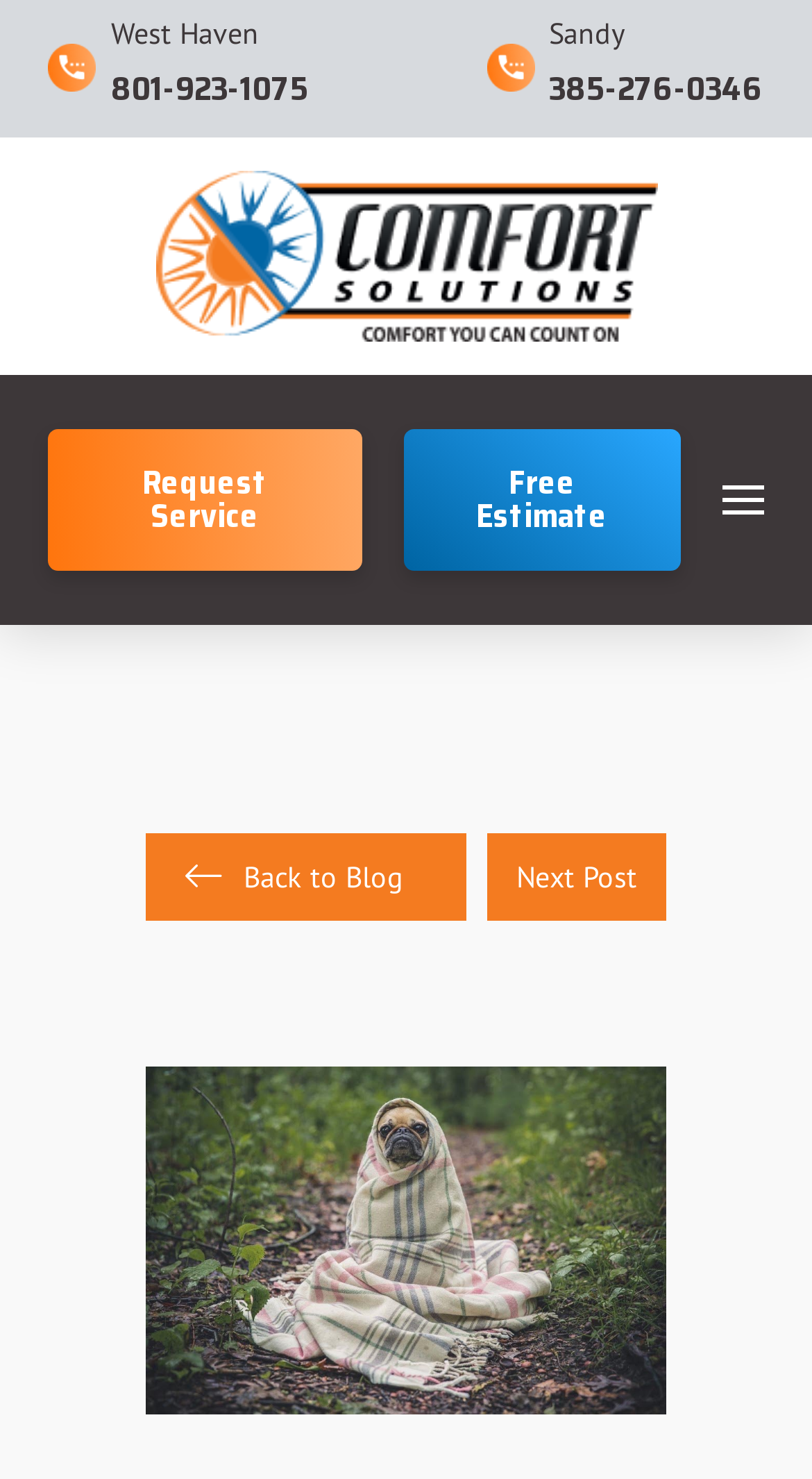Please reply to the following question using a single word or phrase: 
How many images are there on the page?

2